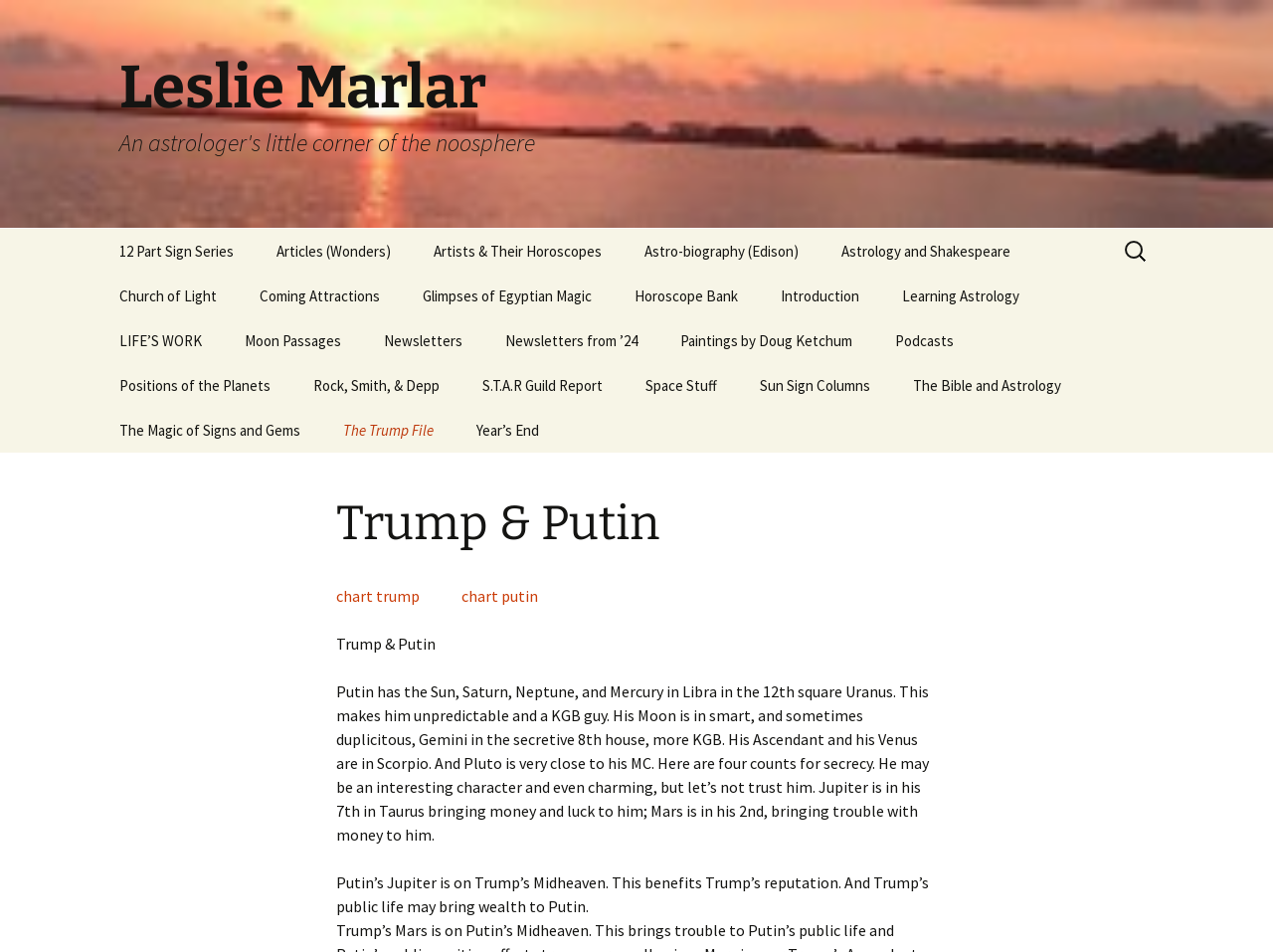Given the element description, predict the bounding box coordinates in the format (top-left x, top-left y, bottom-right x, bottom-right y), using floating point numbers between 0 and 1: Newsletters

[0.286, 0.334, 0.379, 0.381]